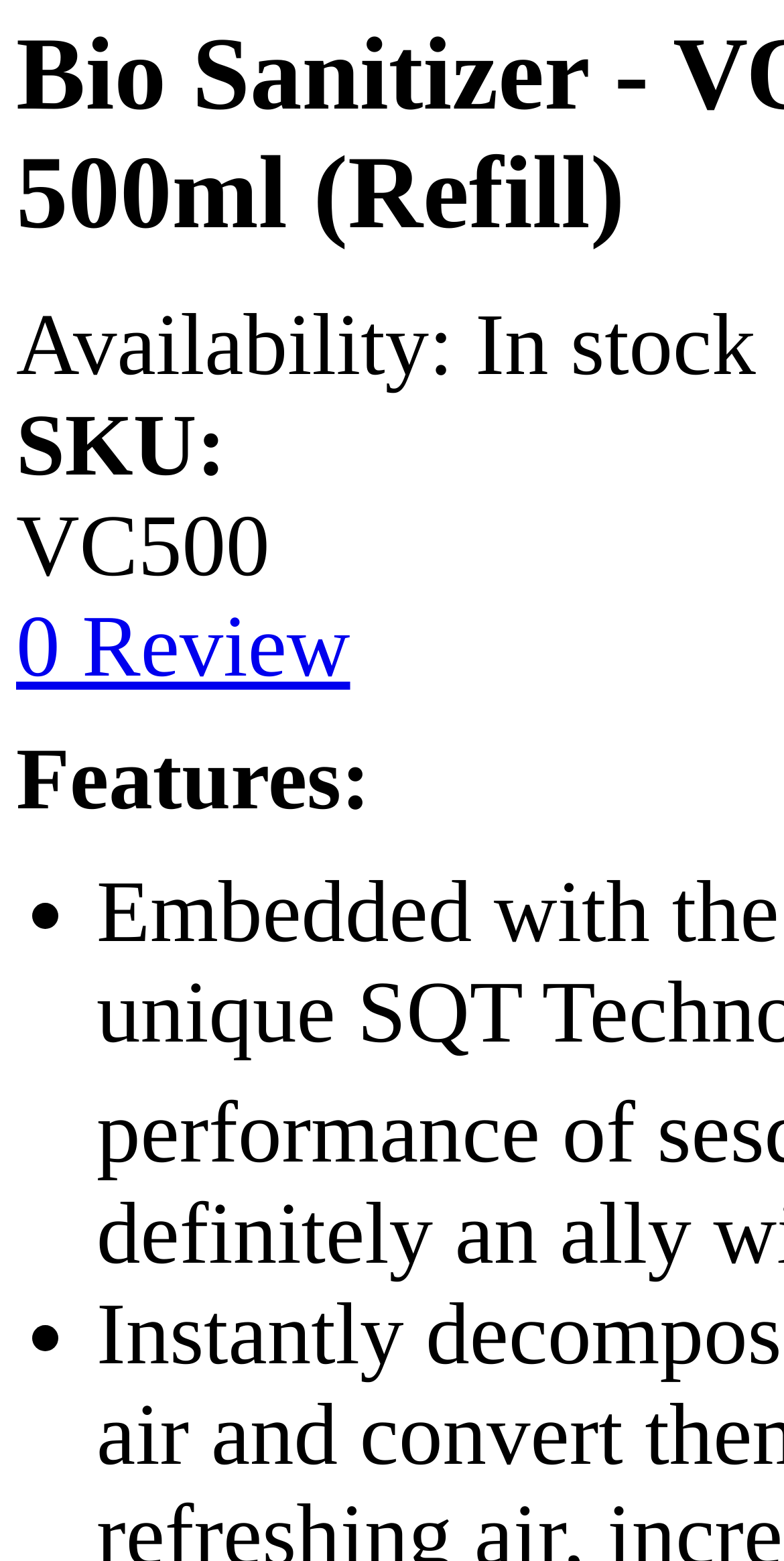Determine the main headline from the webpage and extract its text.

Bio Sanitizer - VOC Treatment Formula 500ml (Refill)